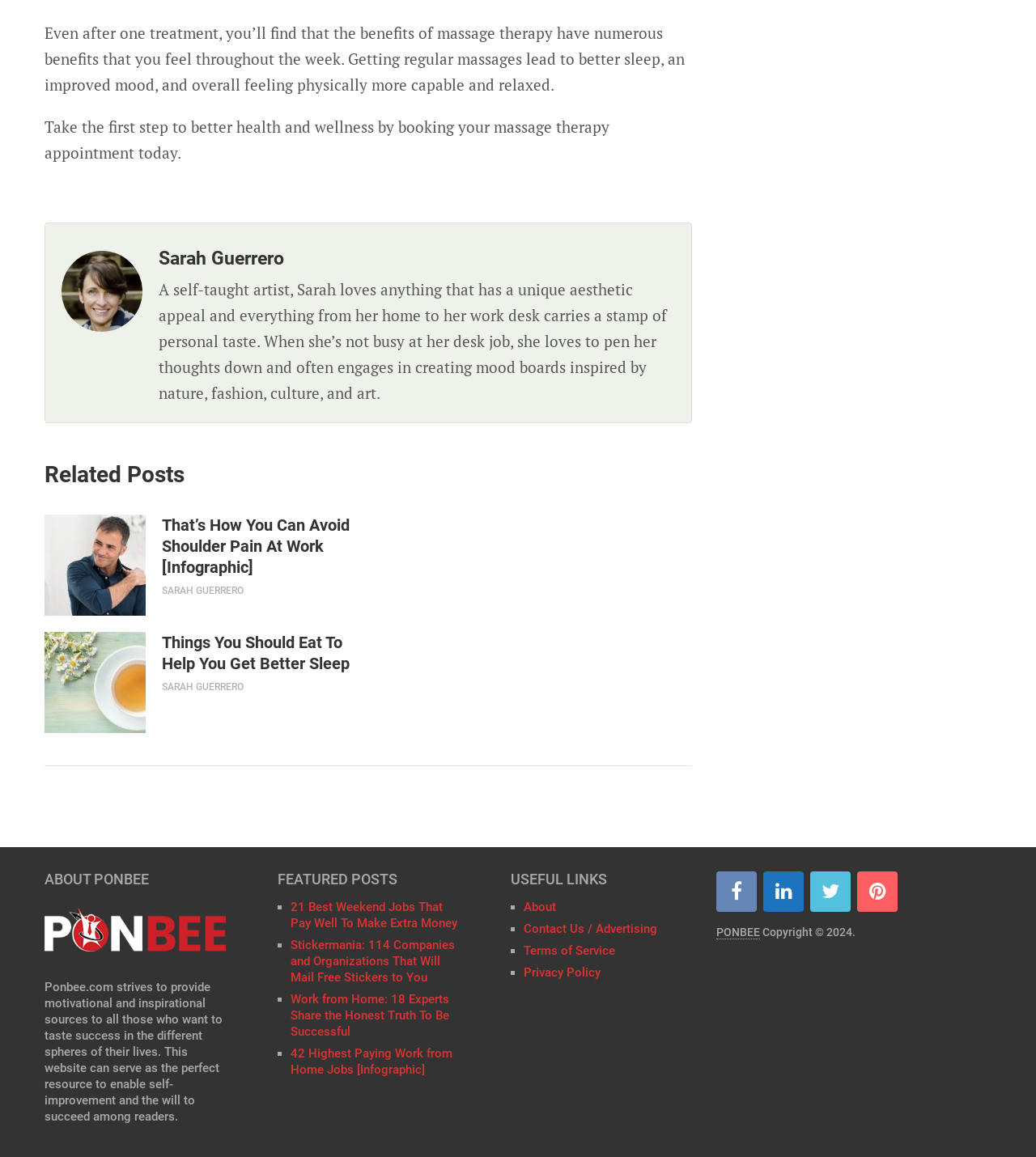Locate the bounding box of the UI element described by: "About" in the given webpage screenshot.

[0.506, 0.778, 0.537, 0.79]